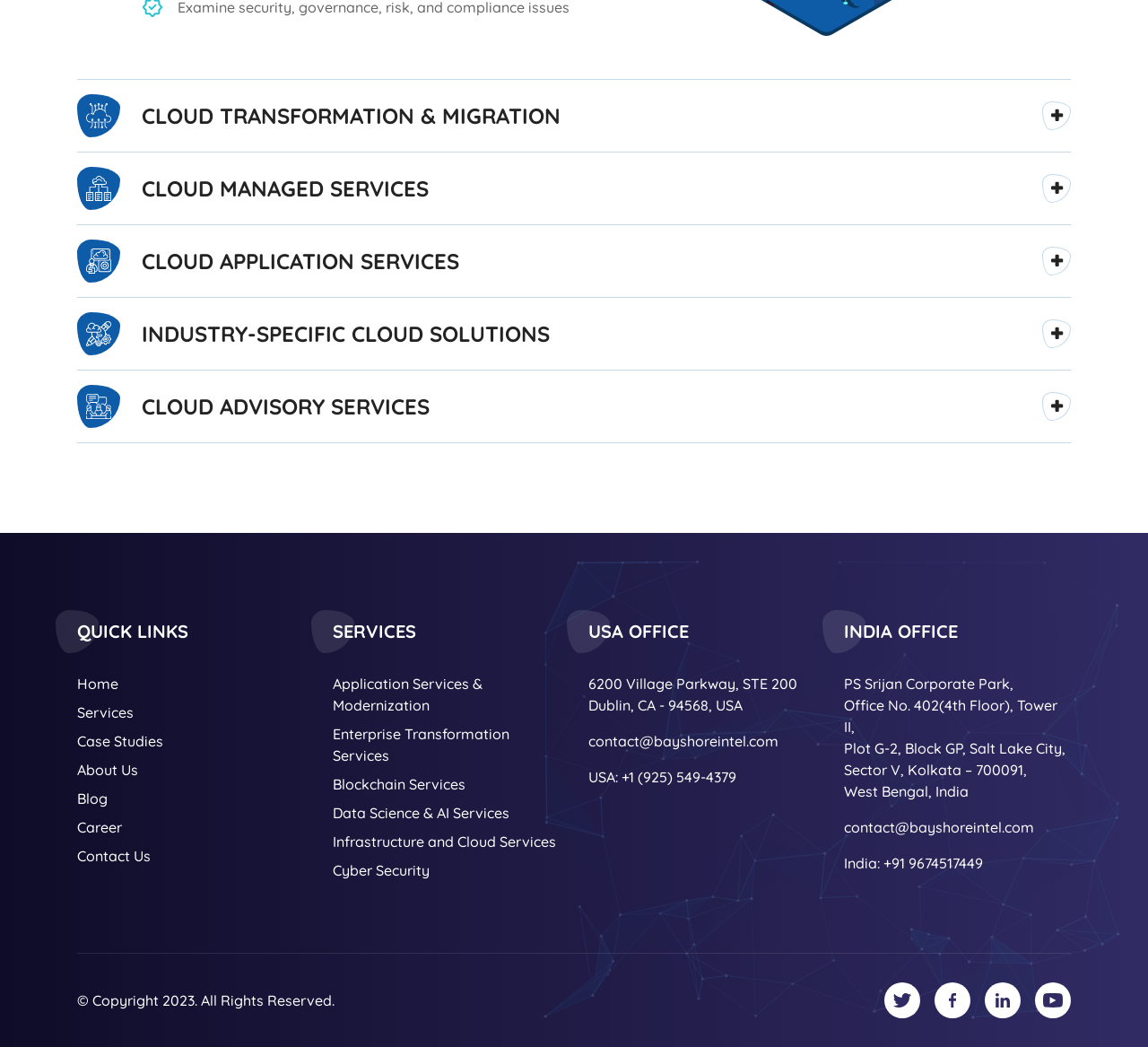How many office locations are listed on the webpage?
Based on the image, provide a one-word or brief-phrase response.

2